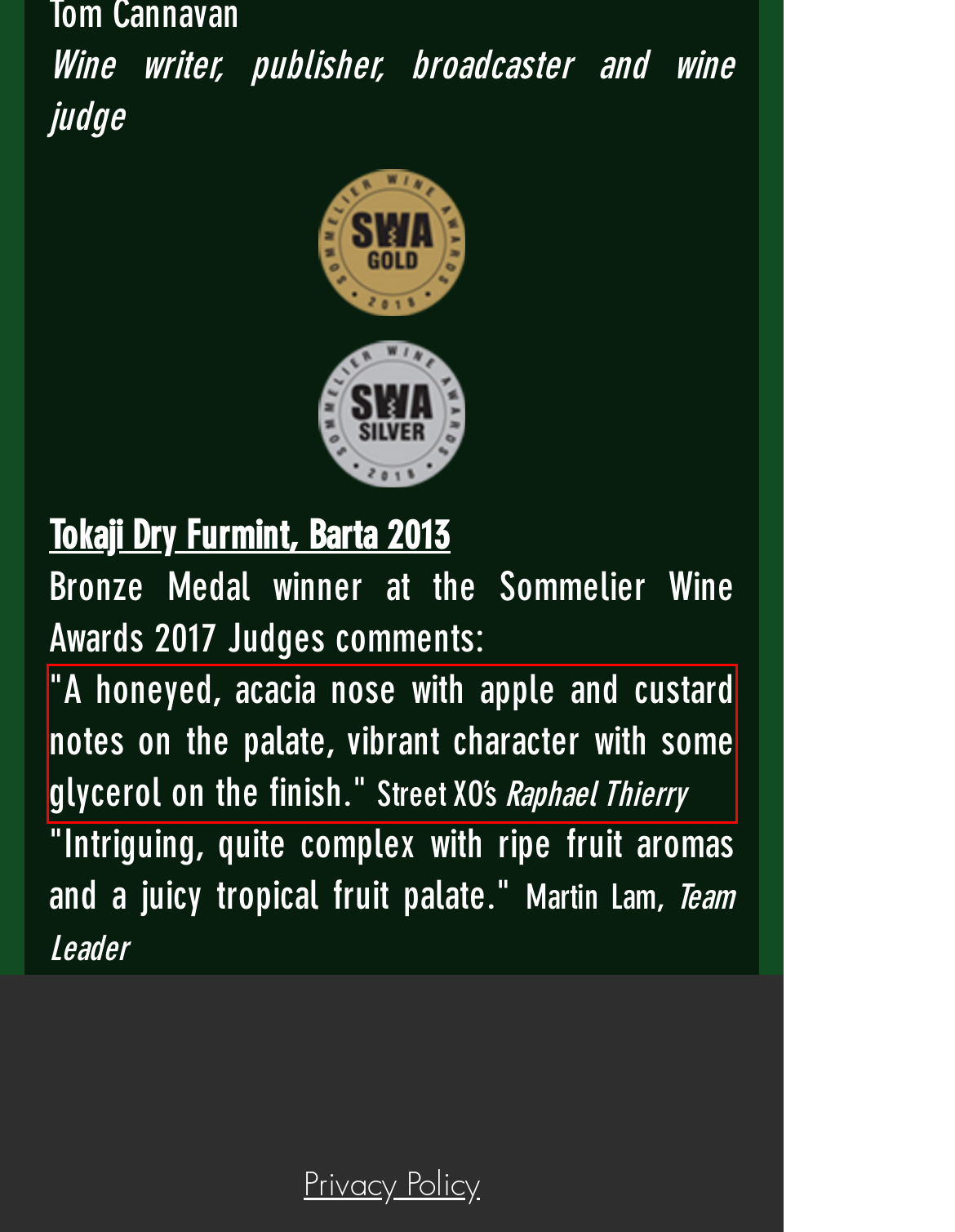Please extract the text content within the red bounding box on the webpage screenshot using OCR.

"A honeyed, acacia nose with apple and custard notes on the palate, vibrant character with some glycerol on the finish." Street XO’s Raphael Thierry​